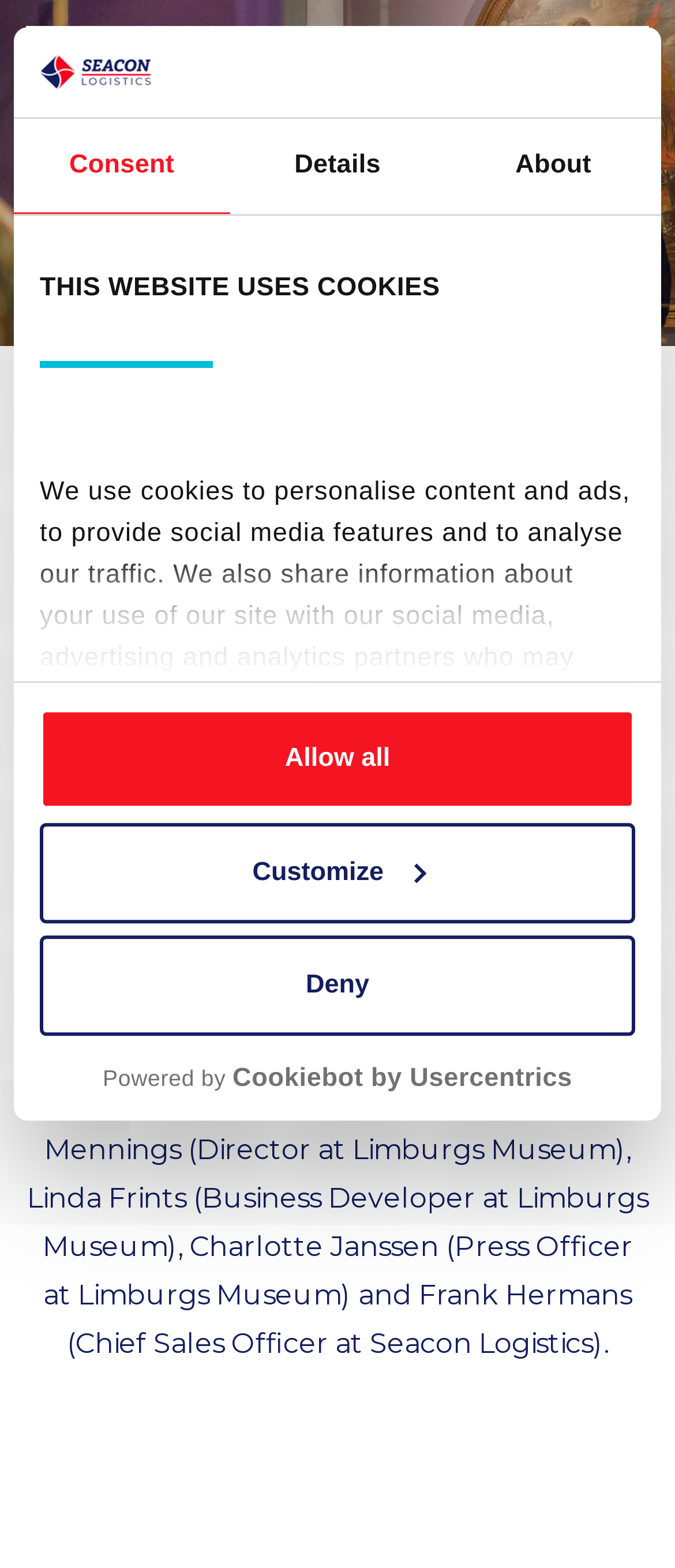Select the bounding box coordinates of the element I need to click to carry out the following instruction: "View the Limburgs Museum page".

[0.038, 0.245, 0.321, 0.273]